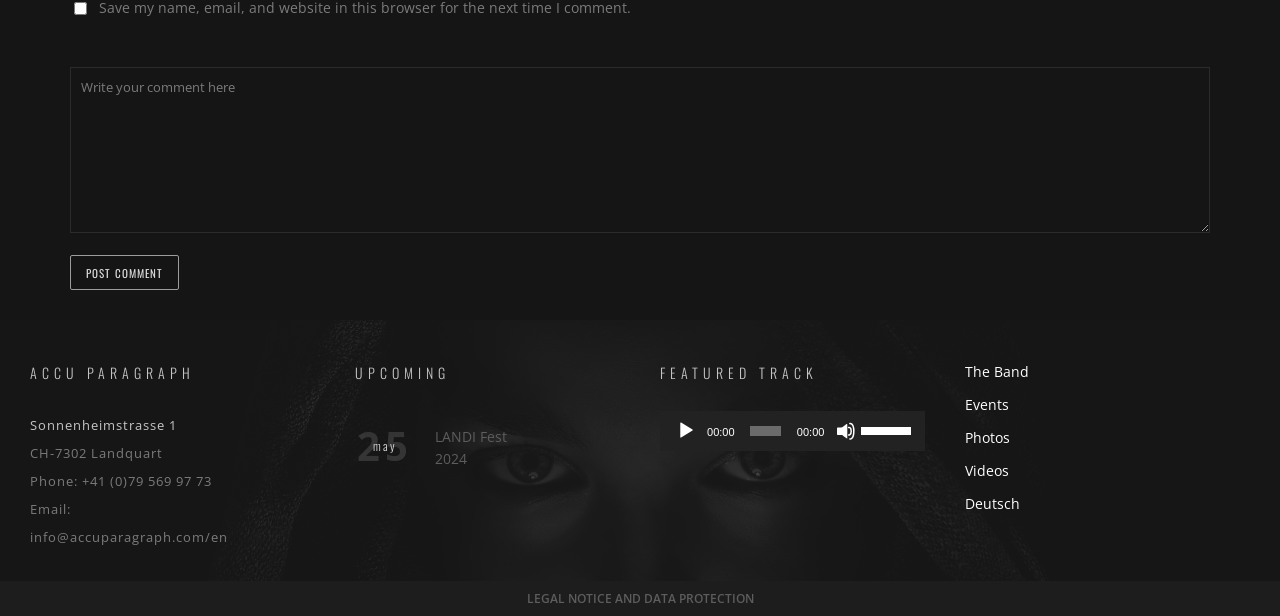What is the current time in the audio player?
Please provide a full and detailed response to the question.

I found the current time by looking at the static text element inside the timer element within the audio player application.